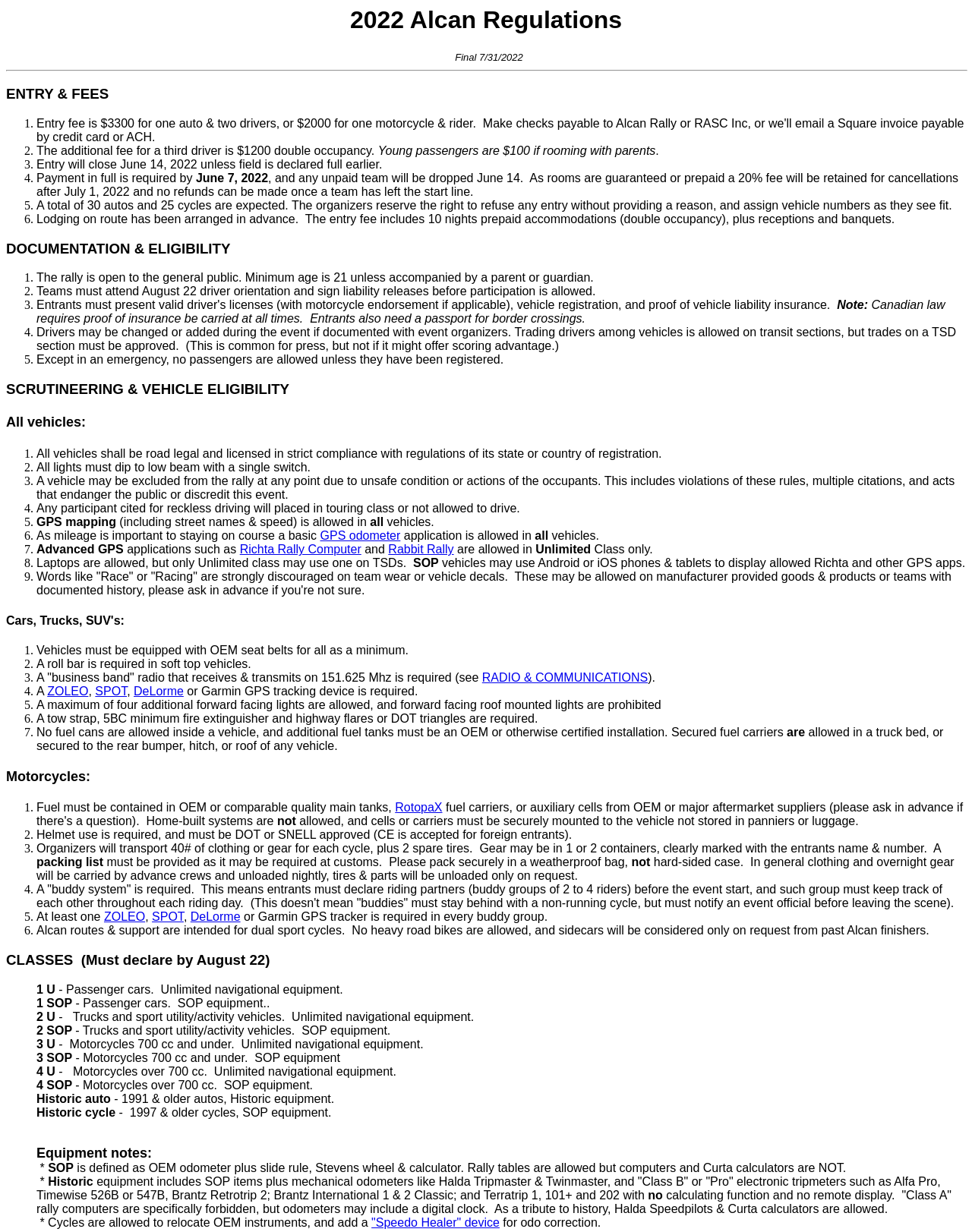For the element described, predict the bounding box coordinates as (top-left x, top-left y, bottom-right x, bottom-right y). All values should be between 0 and 1. Element description: ZOLEO

[0.107, 0.739, 0.149, 0.749]